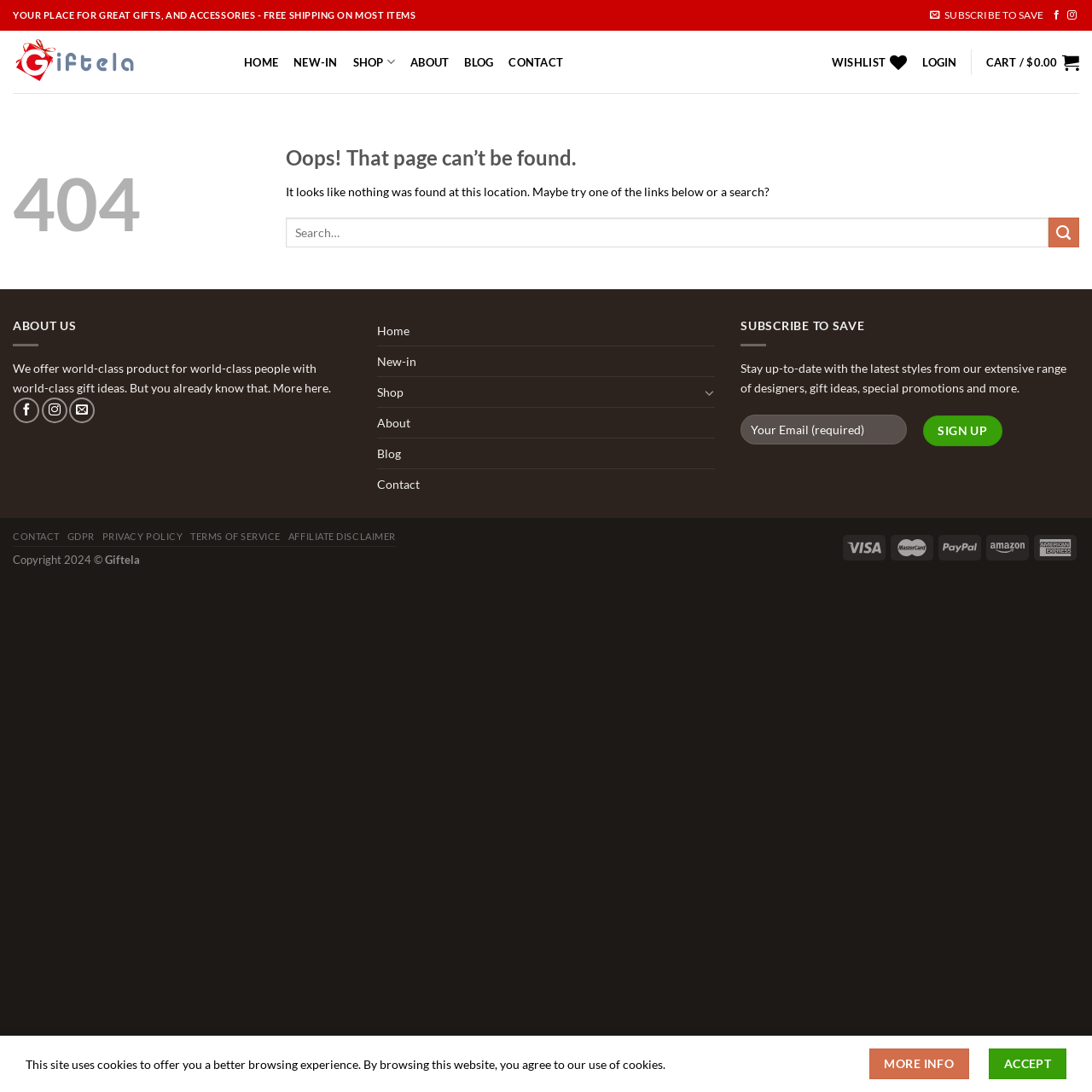Locate the bounding box coordinates of the clickable region necessary to complete the following instruction: "Click on the 'Home' link". Provide the coordinates in the format of four float numbers between 0 and 1, i.e., [left, top, right, bottom].

None